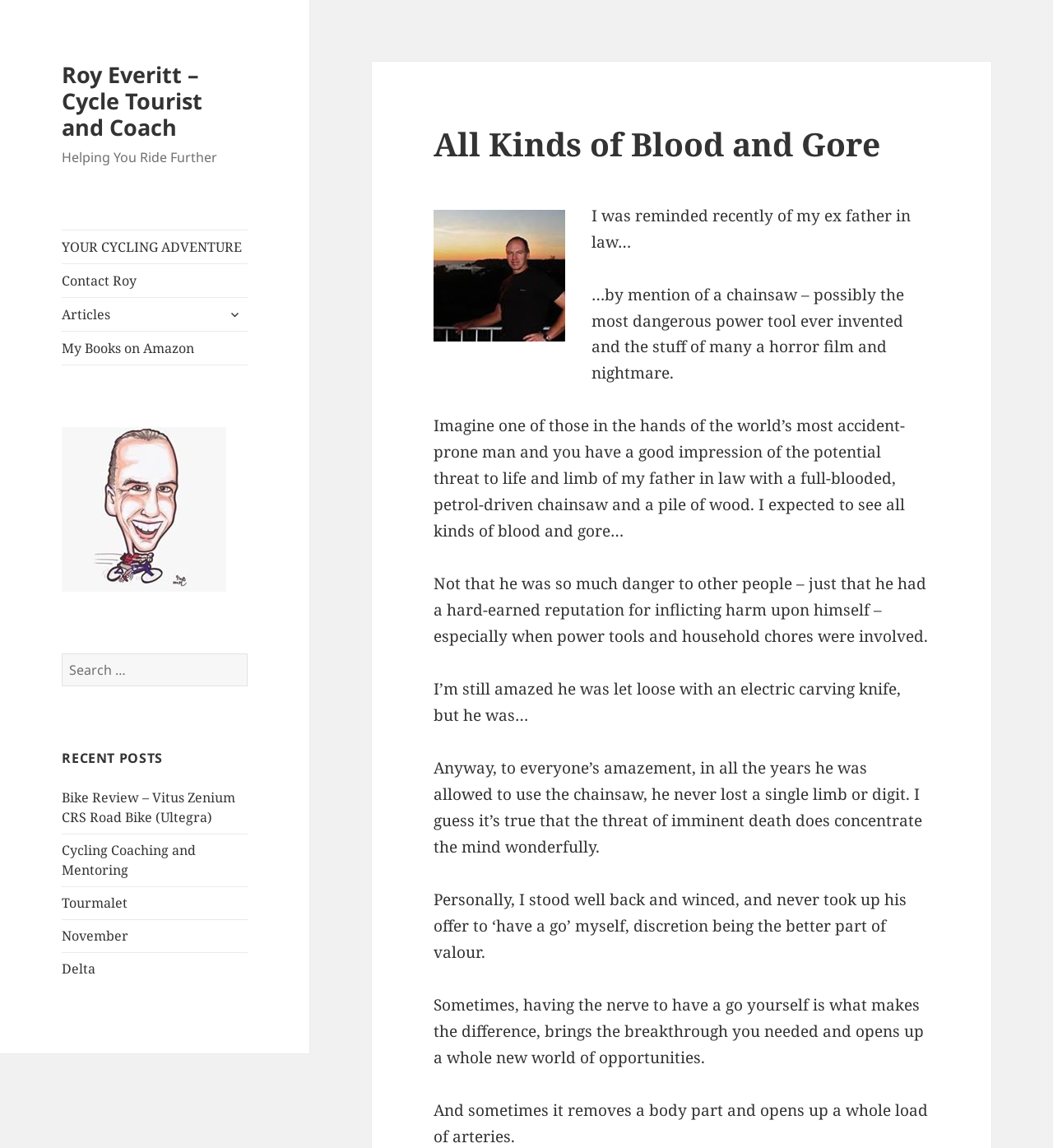Ascertain the bounding box coordinates for the UI element detailed here: "My Books on Amazon". The coordinates should be provided as [left, top, right, bottom] with each value being a float between 0 and 1.

[0.059, 0.289, 0.235, 0.317]